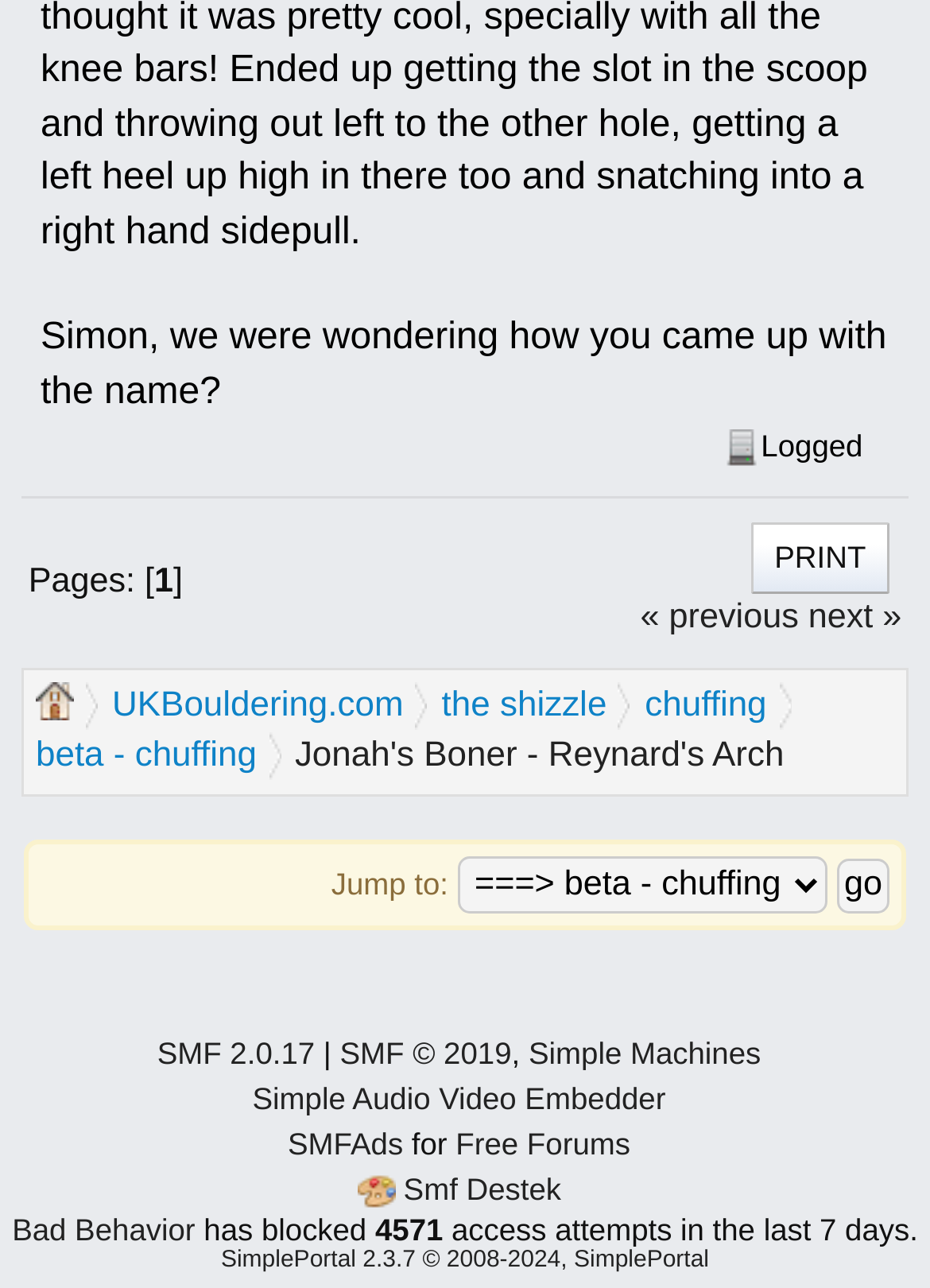Please determine the bounding box coordinates of the element to click in order to execute the following instruction: "View the topic 'Progress for textbook lost?'". The coordinates should be four float numbers between 0 and 1, specified as [left, top, right, bottom].

None